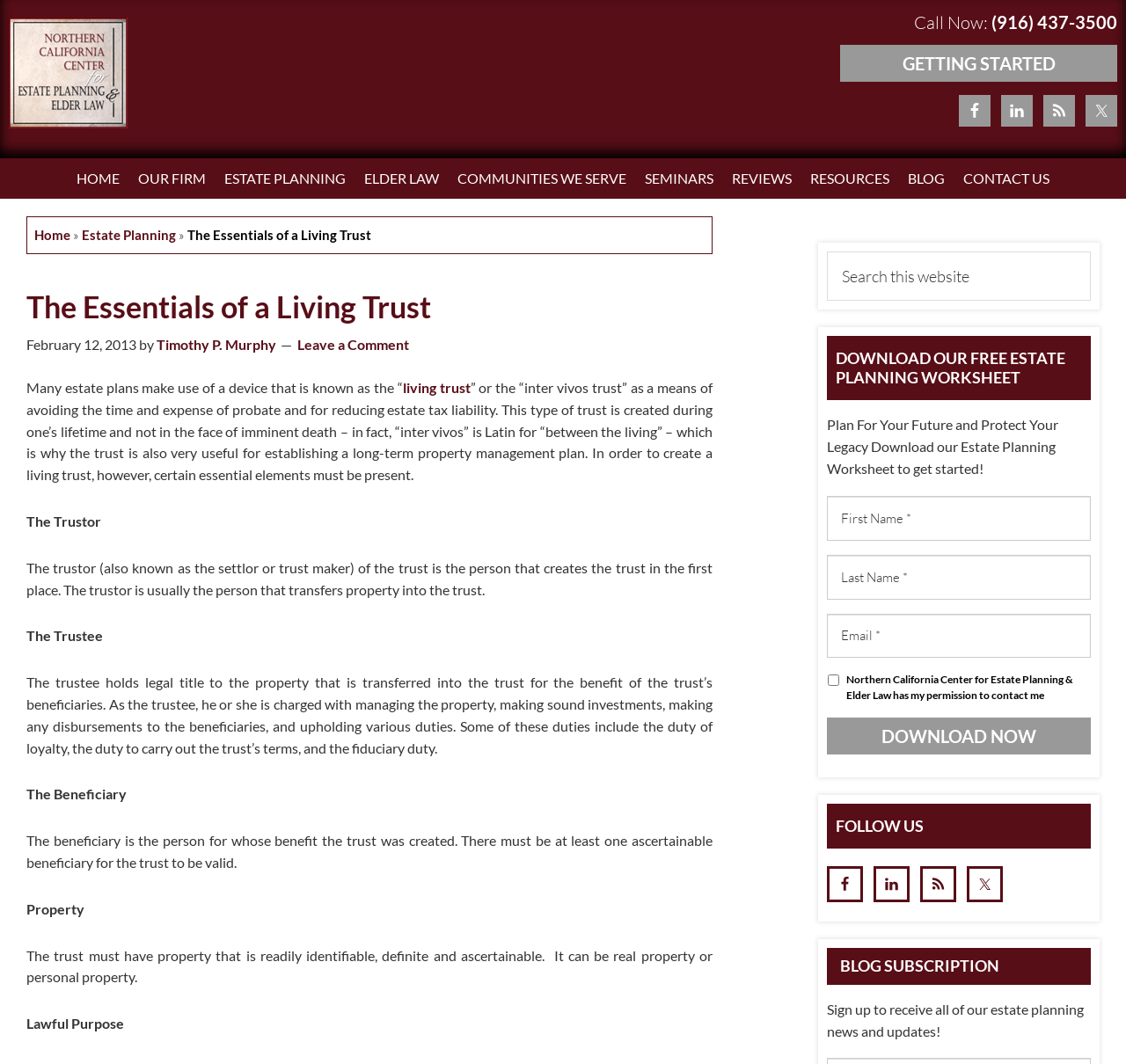Locate the bounding box coordinates of the UI element described by: "Home". The bounding box coordinates should consist of four float numbers between 0 and 1, i.e., [left, top, right, bottom].

[0.03, 0.213, 0.062, 0.228]